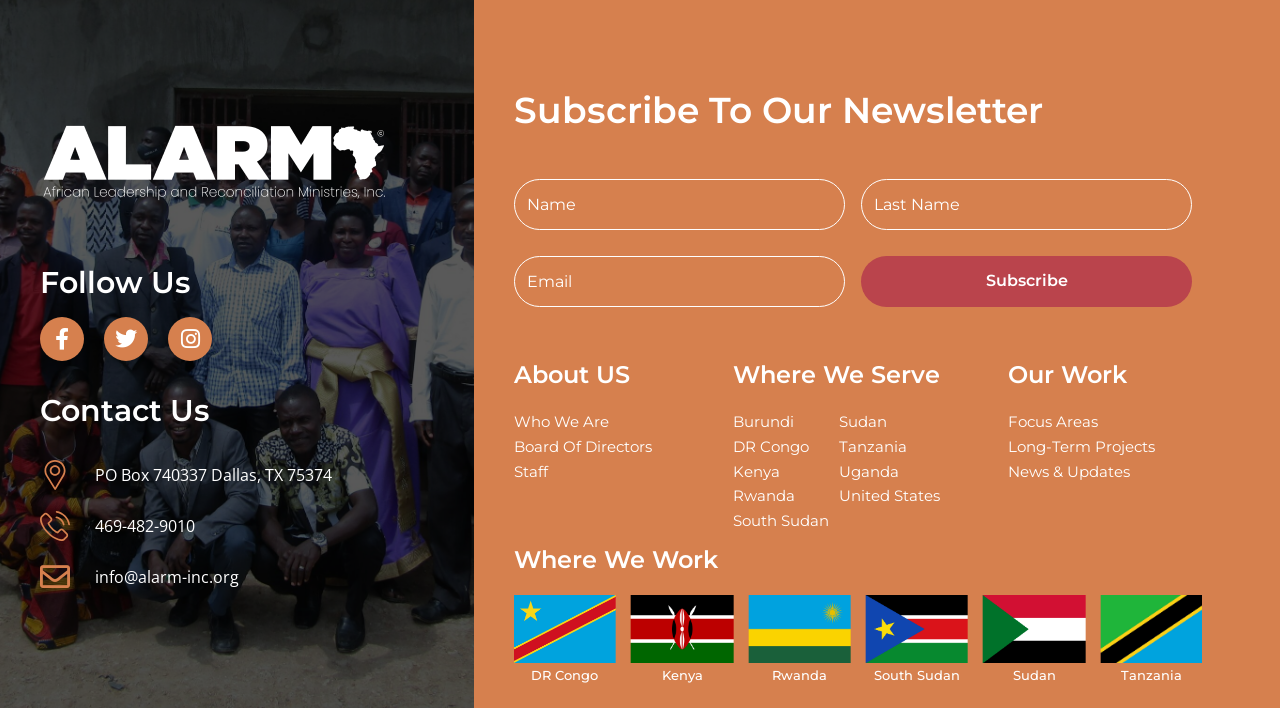Find the bounding box coordinates of the clickable element required to execute the following instruction: "View the carousel of our work". Provide the coordinates as four float numbers between 0 and 1, i.e., [left, top, right, bottom].

[0.401, 0.841, 0.939, 0.972]